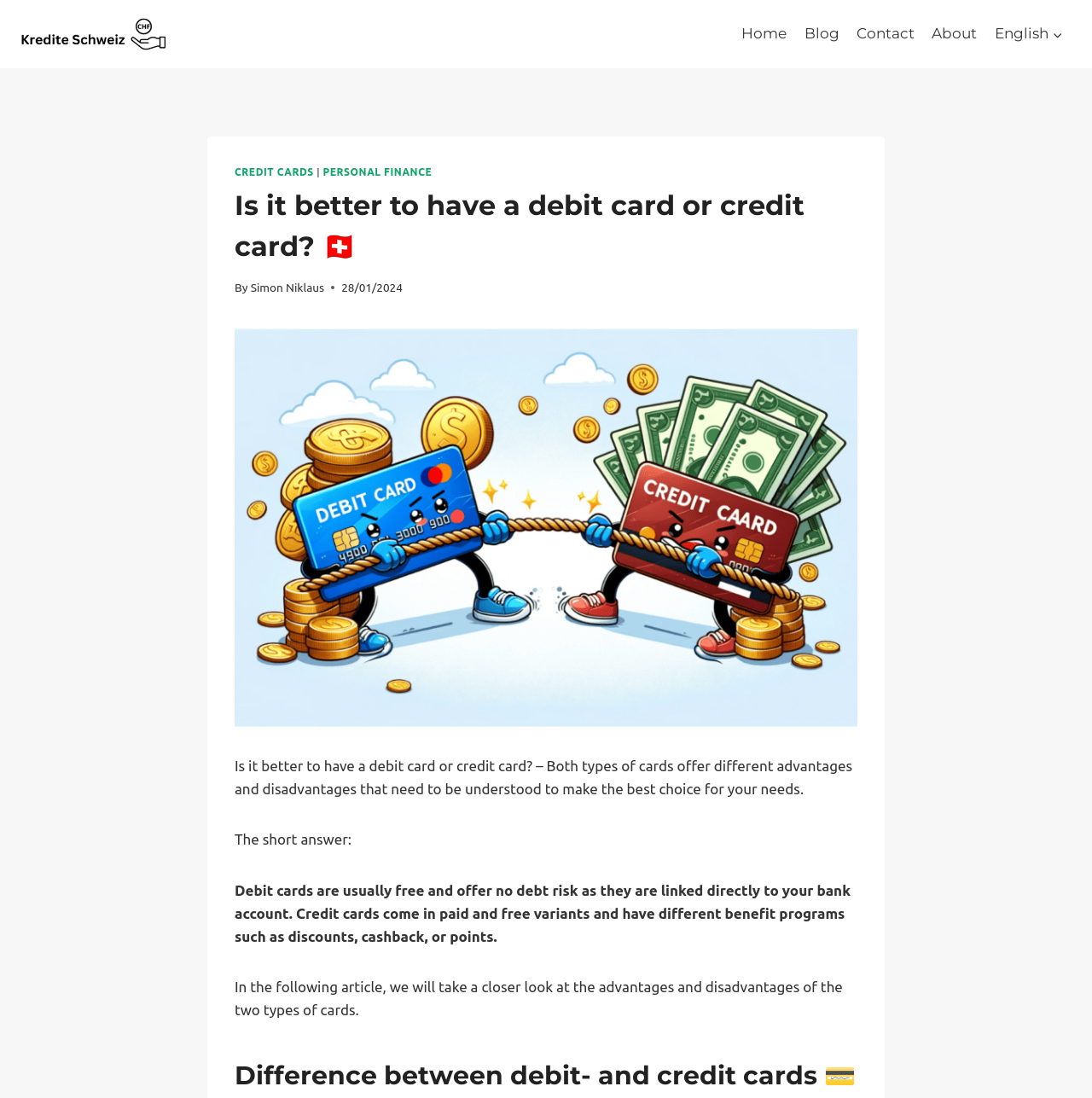What is the topic of the article?
Craft a detailed and extensive response to the question.

The topic of the article is whether it is better to have a debit card or credit card, and the article explains the advantages and disadvantages of each type of card.